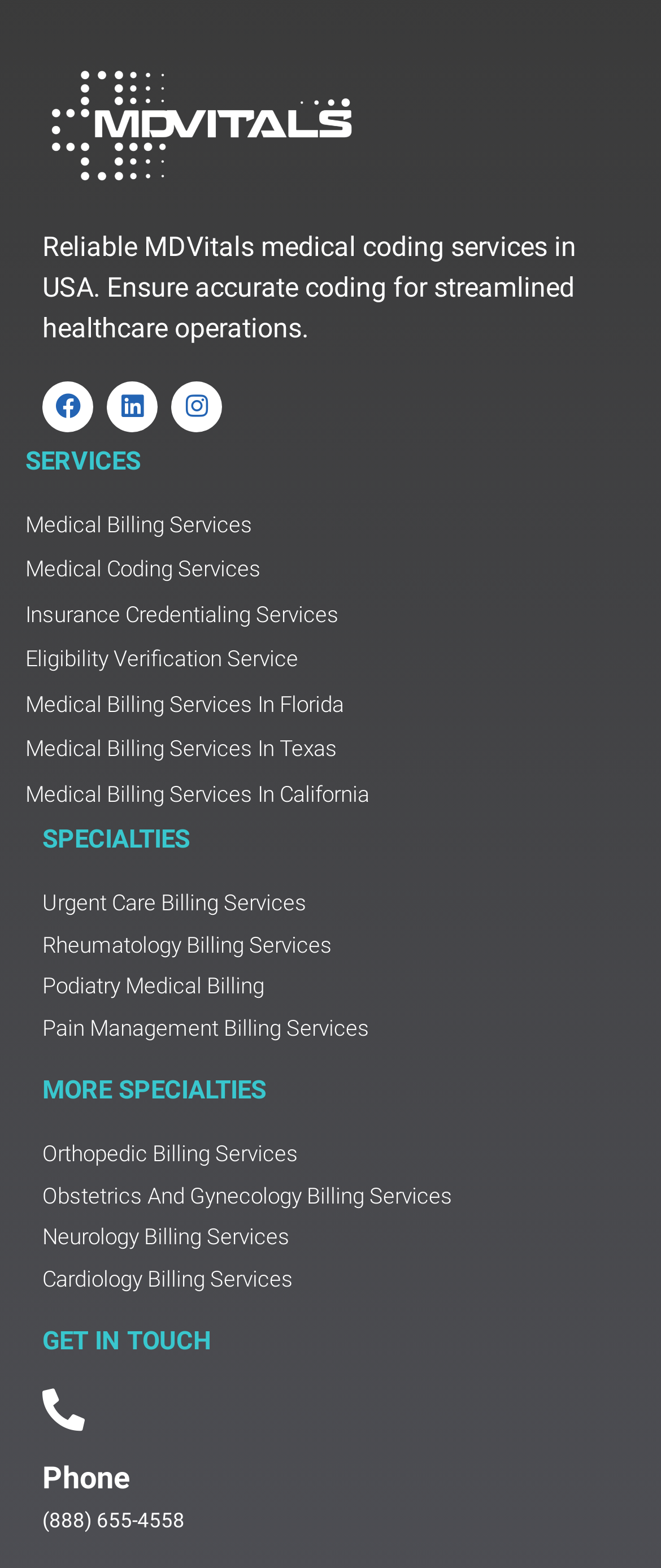Identify the bounding box coordinates of the area you need to click to perform the following instruction: "Follow on Facebook".

[0.064, 0.243, 0.141, 0.276]